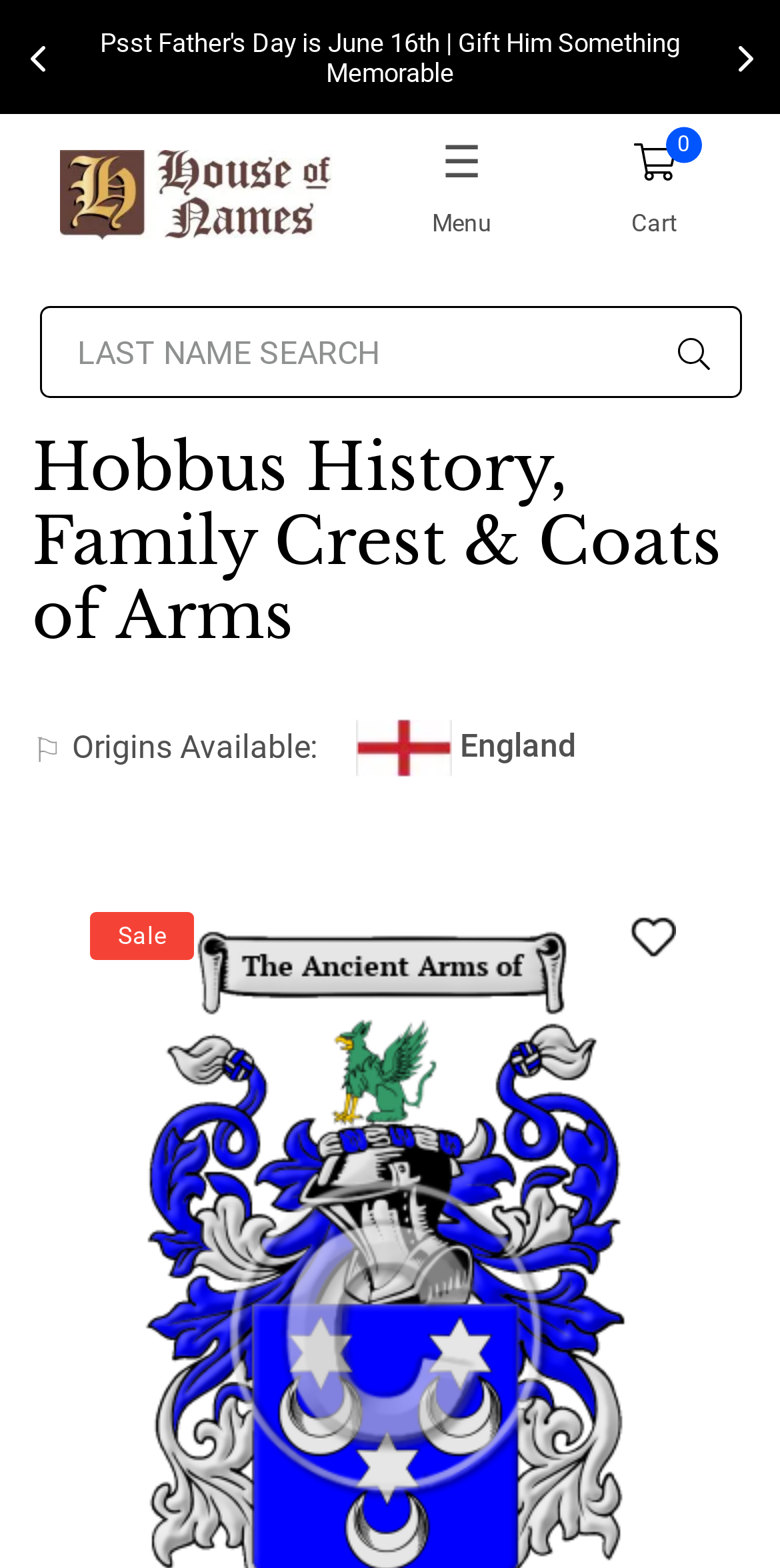Pinpoint the bounding box coordinates of the element to be clicked to execute the instruction: "Scroll to the top of the page".

[0.867, 0.893, 0.959, 0.939]